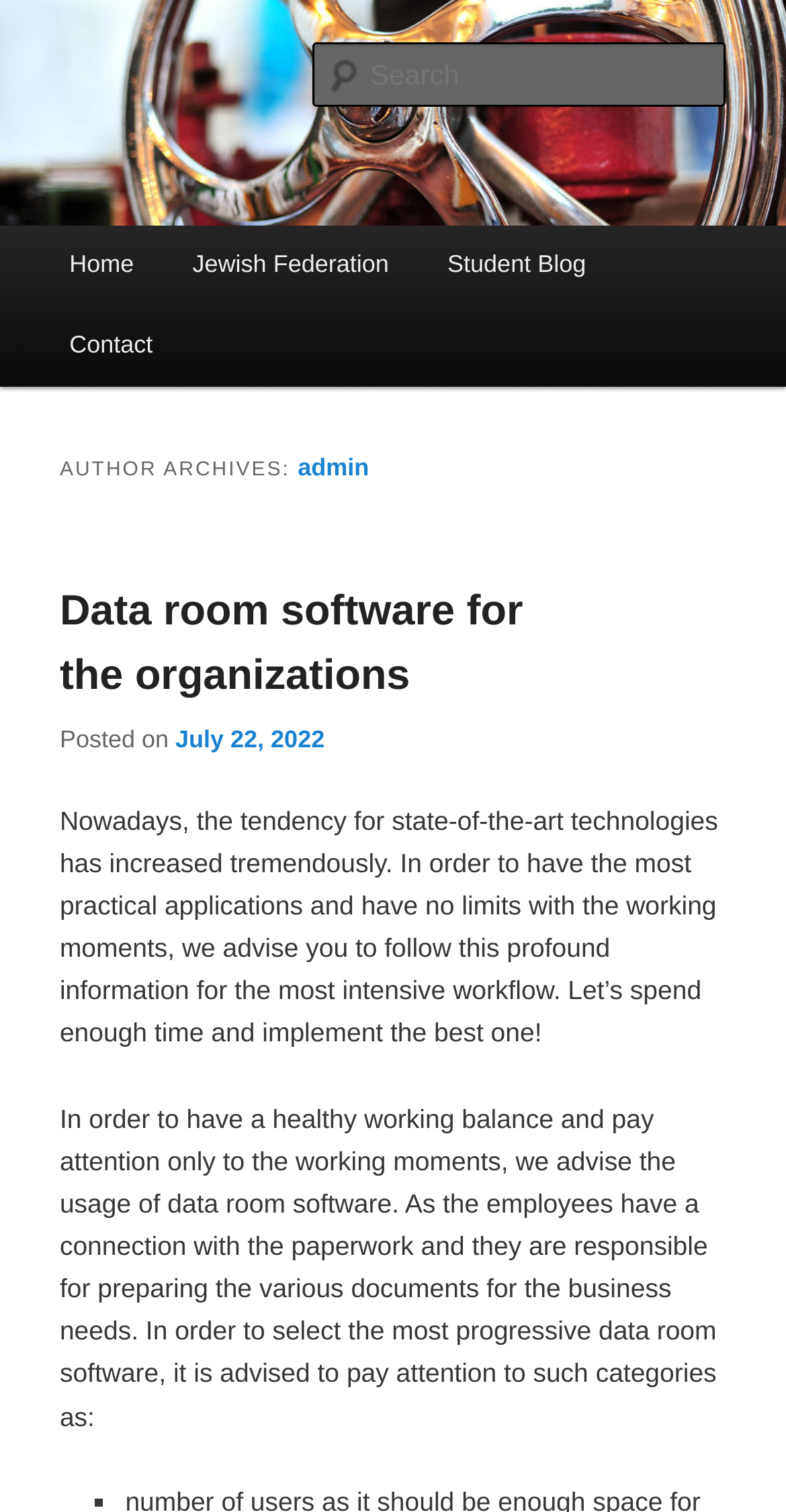What is the title of the latest article?
Please provide a comprehensive answer to the question based on the webpage screenshot.

The title of the latest article can be found in the heading 'Data room software for the organizations' which is located in the main content area of the webpage, below the author archives section.